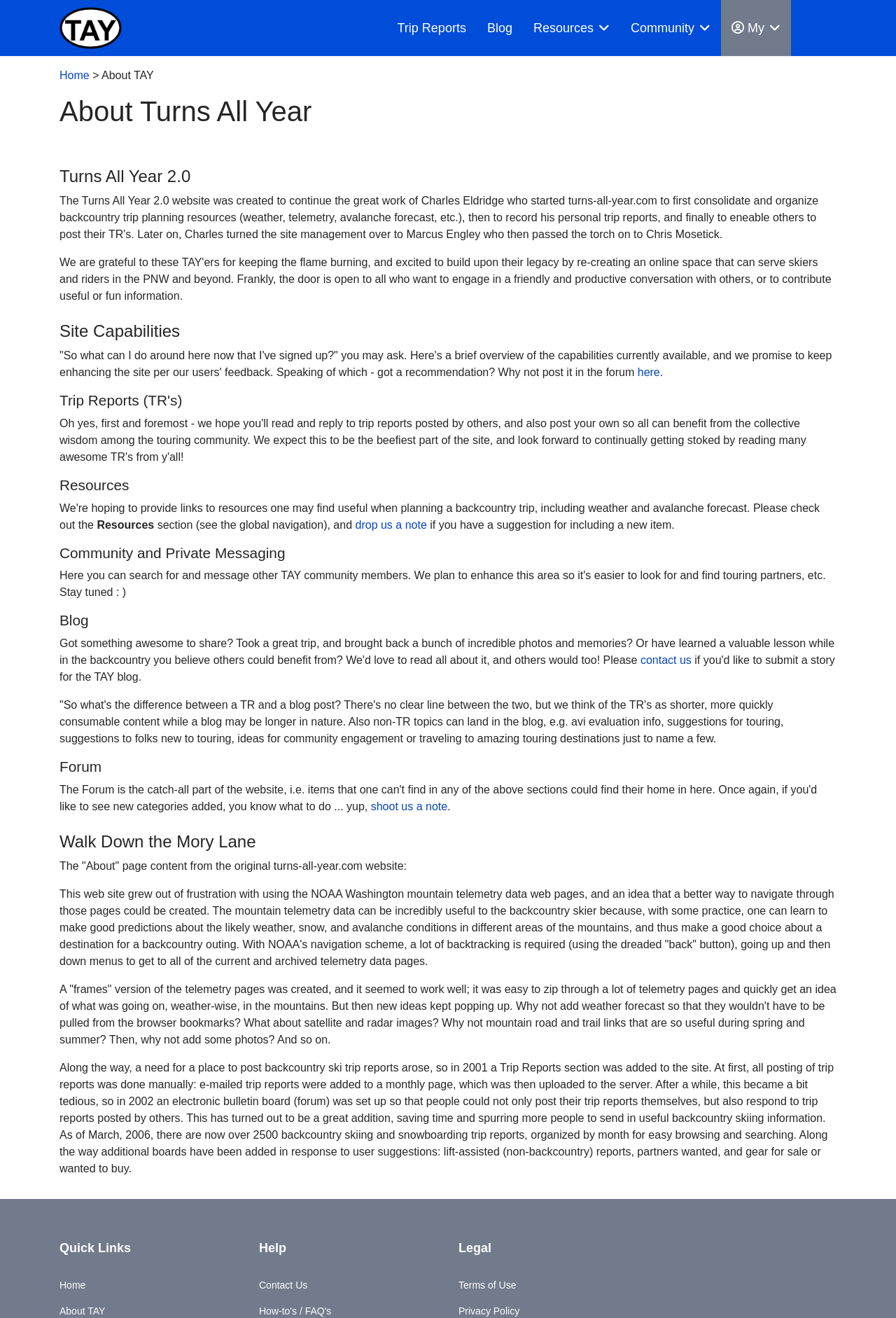Please identify the bounding box coordinates of the element on the webpage that should be clicked to follow this instruction: "Contact us". The bounding box coordinates should be given as four float numbers between 0 and 1, formatted as [left, top, right, bottom].

[0.715, 0.496, 0.772, 0.506]